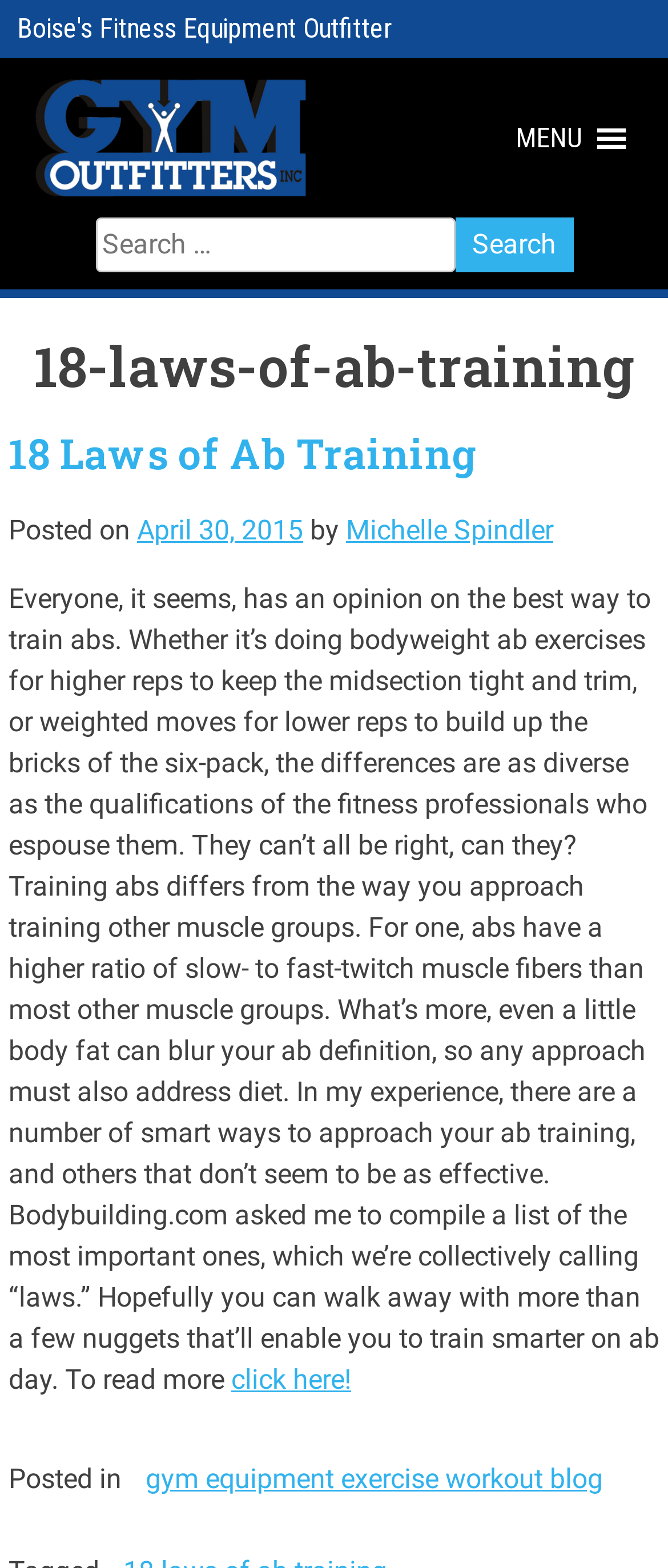Please specify the bounding box coordinates of the area that should be clicked to accomplish the following instruction: "Click on Fighters Only". The coordinates should consist of four float numbers between 0 and 1, i.e., [left, top, right, bottom].

None